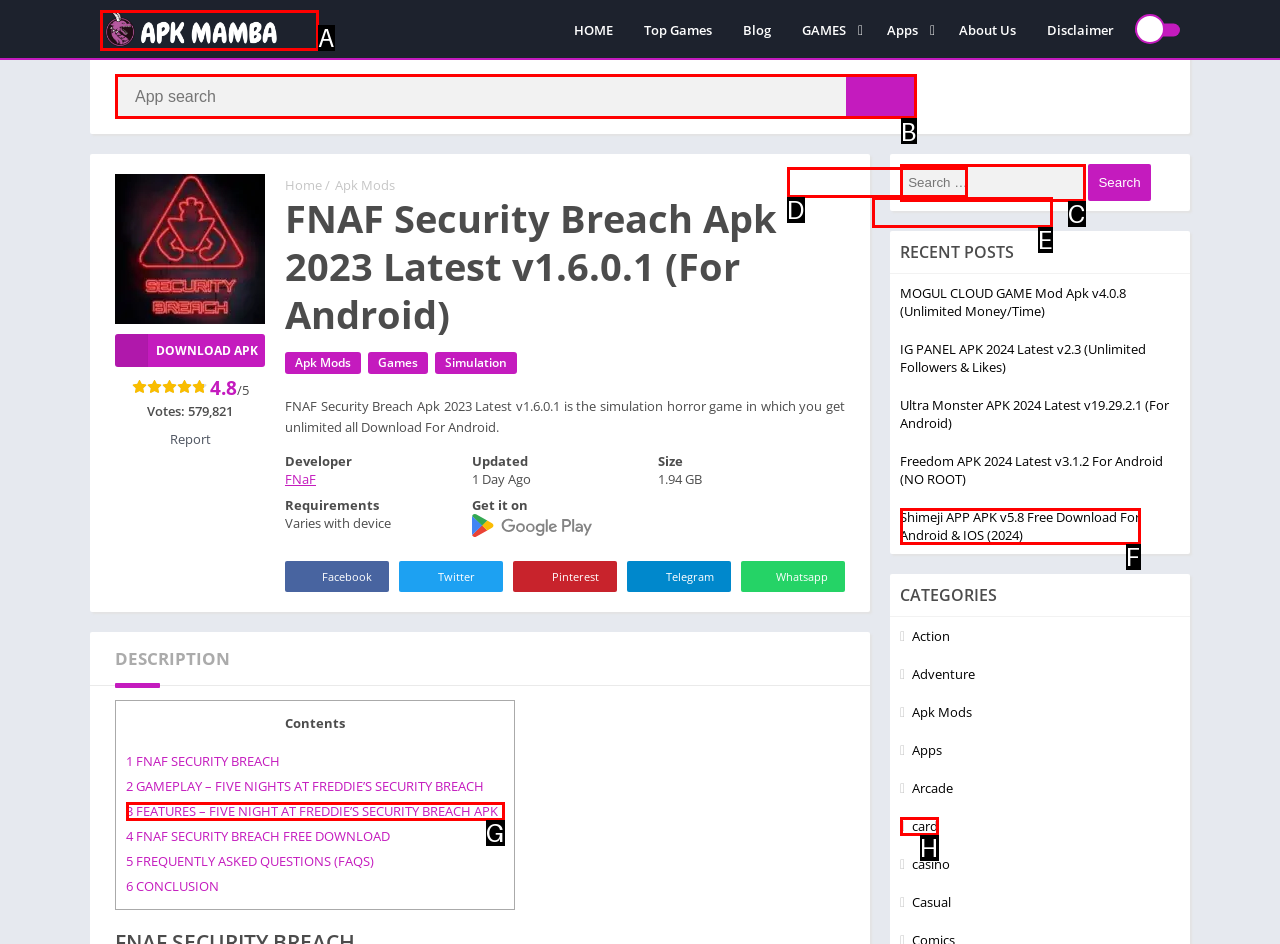From the given choices, which option should you click to complete this task: Search for a game? Answer with the letter of the correct option.

B